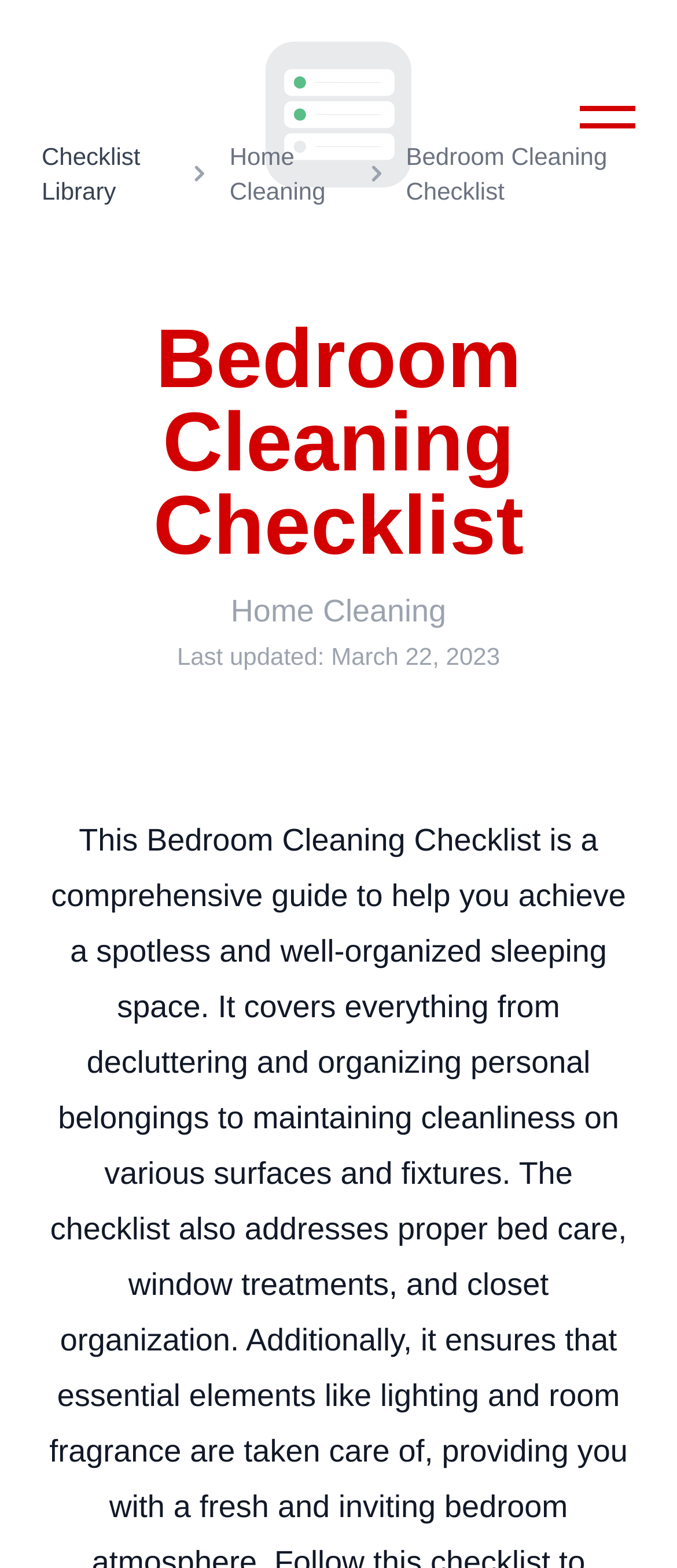Is there an app icon on the page?
Give a single word or phrase as your answer by examining the image.

Yes